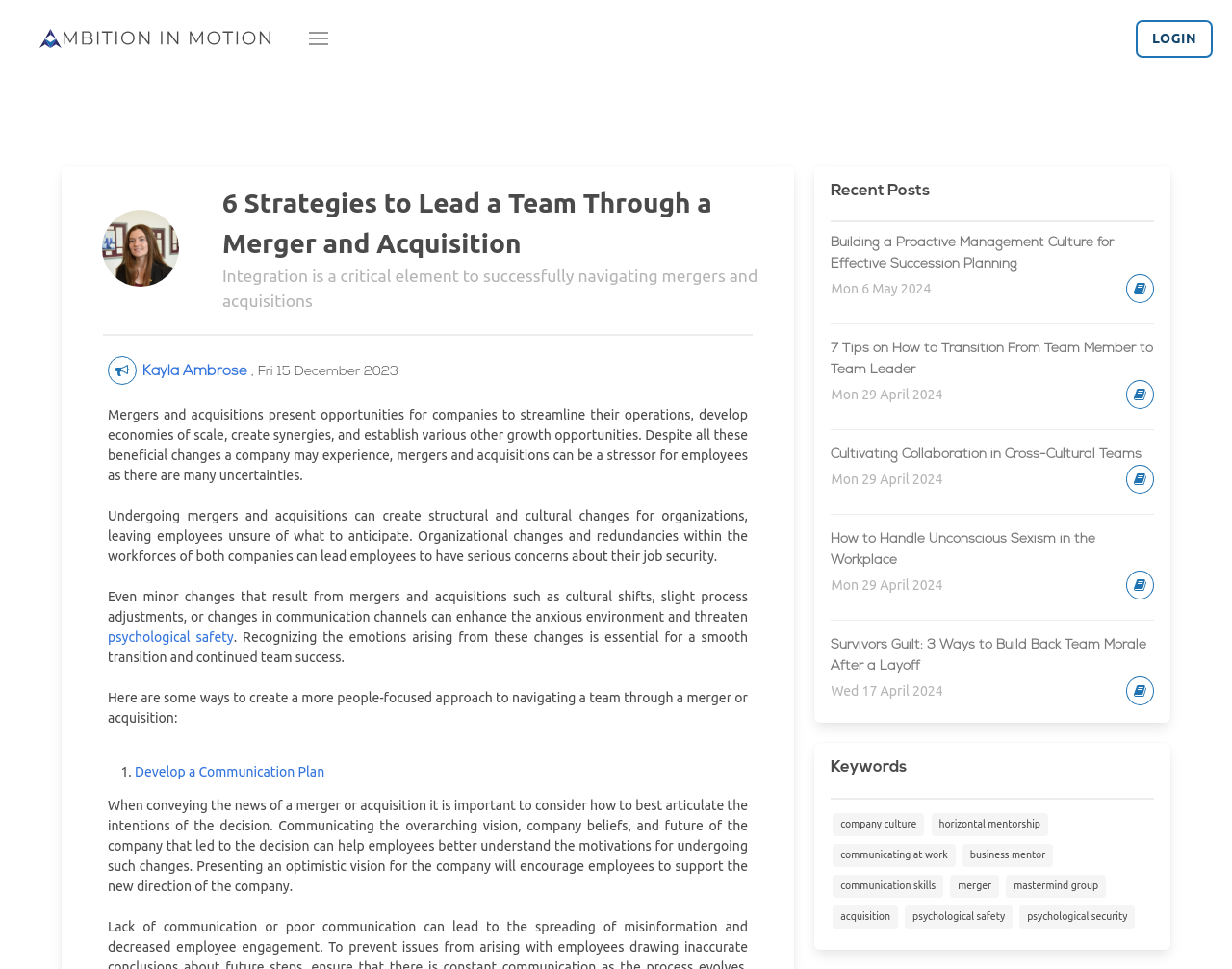What is the date of the article?
Please respond to the question thoroughly and include all relevant details.

I found the date of the article by looking at the text ', Fri 15 December 2023' which is located near the top of the page, indicating that it is the publication date of the article.